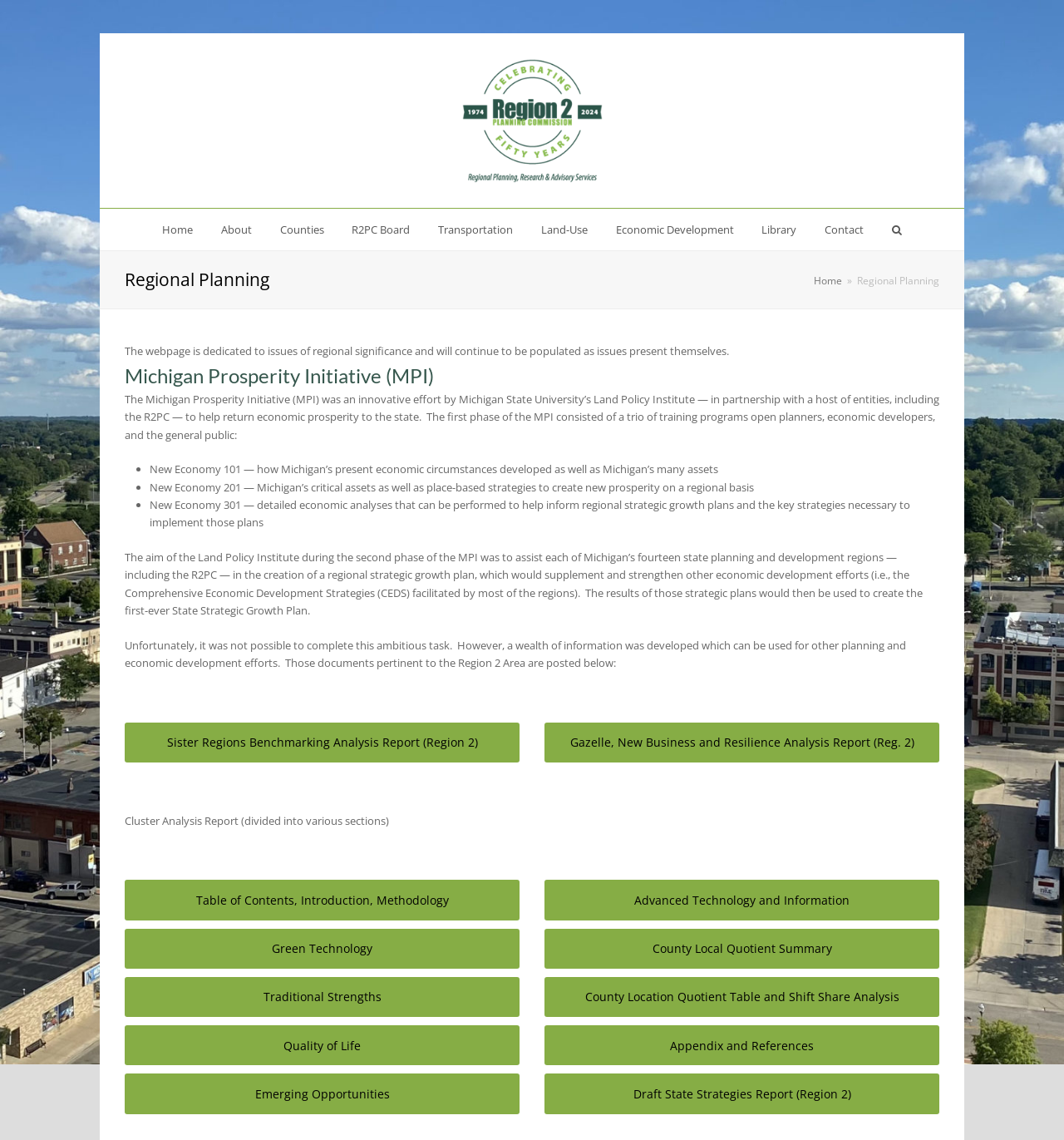Provide the bounding box coordinates of the HTML element described by the text: "Search".

[0.826, 0.183, 0.86, 0.22]